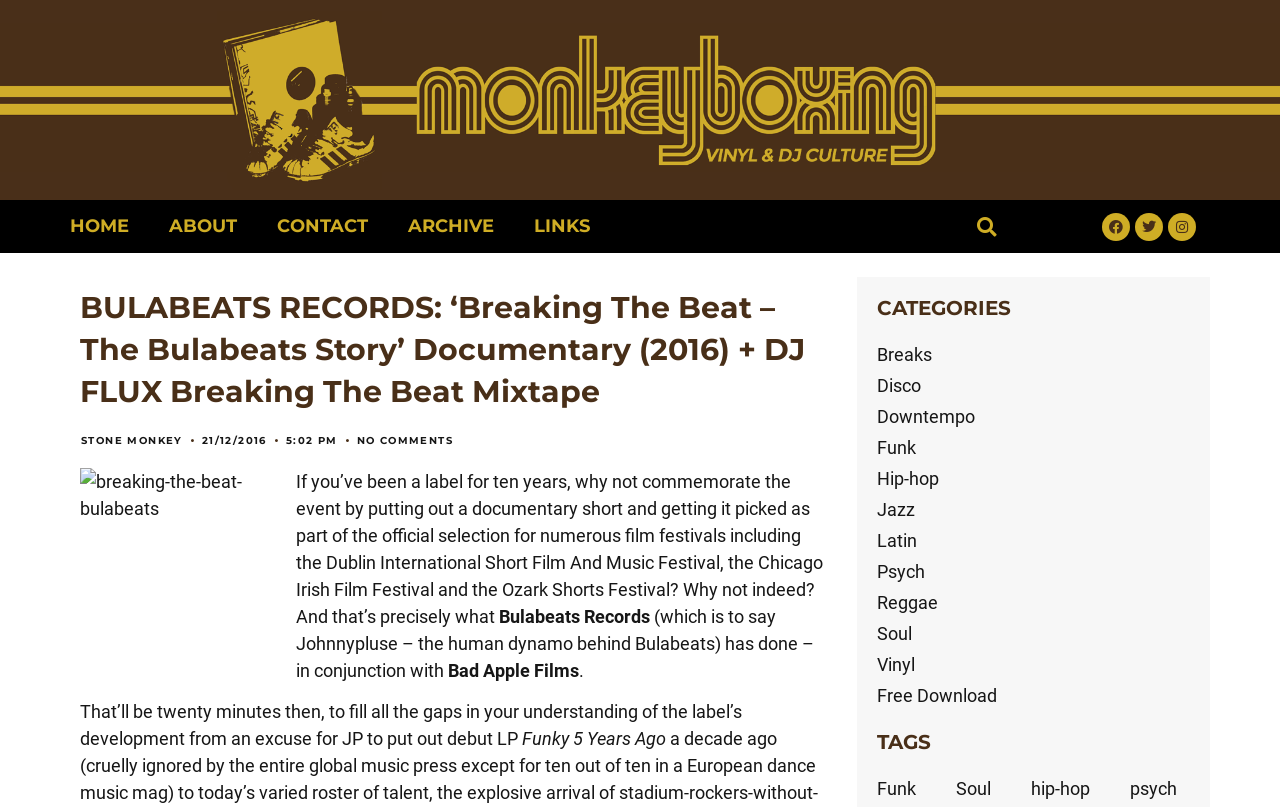Please find the bounding box coordinates (top-left x, top-left y, bottom-right x, bottom-right y) in the screenshot for the UI element described as follows: Twitter

[0.887, 0.263, 0.909, 0.298]